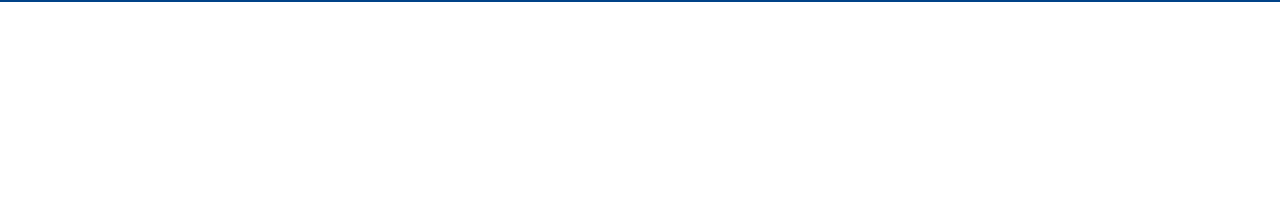Find the bounding box coordinates corresponding to the UI element with the description: "Drainage In Berkshire". The coordinates should be formatted as [left, top, right, bottom], with values as floats between 0 and 1.

None